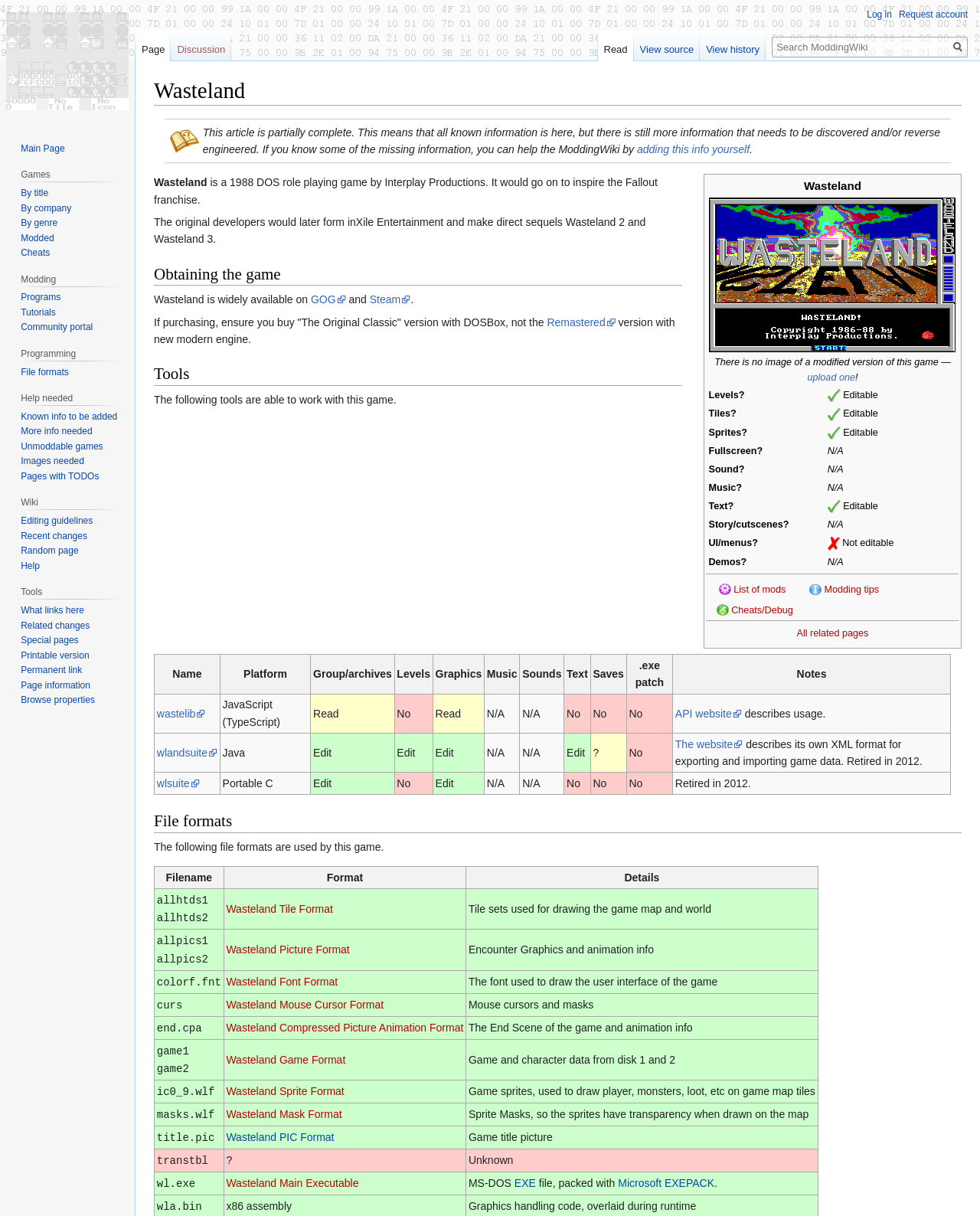Refer to the image and provide a thorough answer to this question:
What is the name of the company formed by the original developers of Wasteland?

The webpage states 'The original developers would later form inXile Entertainment and make direct sequels Wasteland 2 and Wasteland 3.' which indicates that the company formed by the original developers is inXile Entertainment.